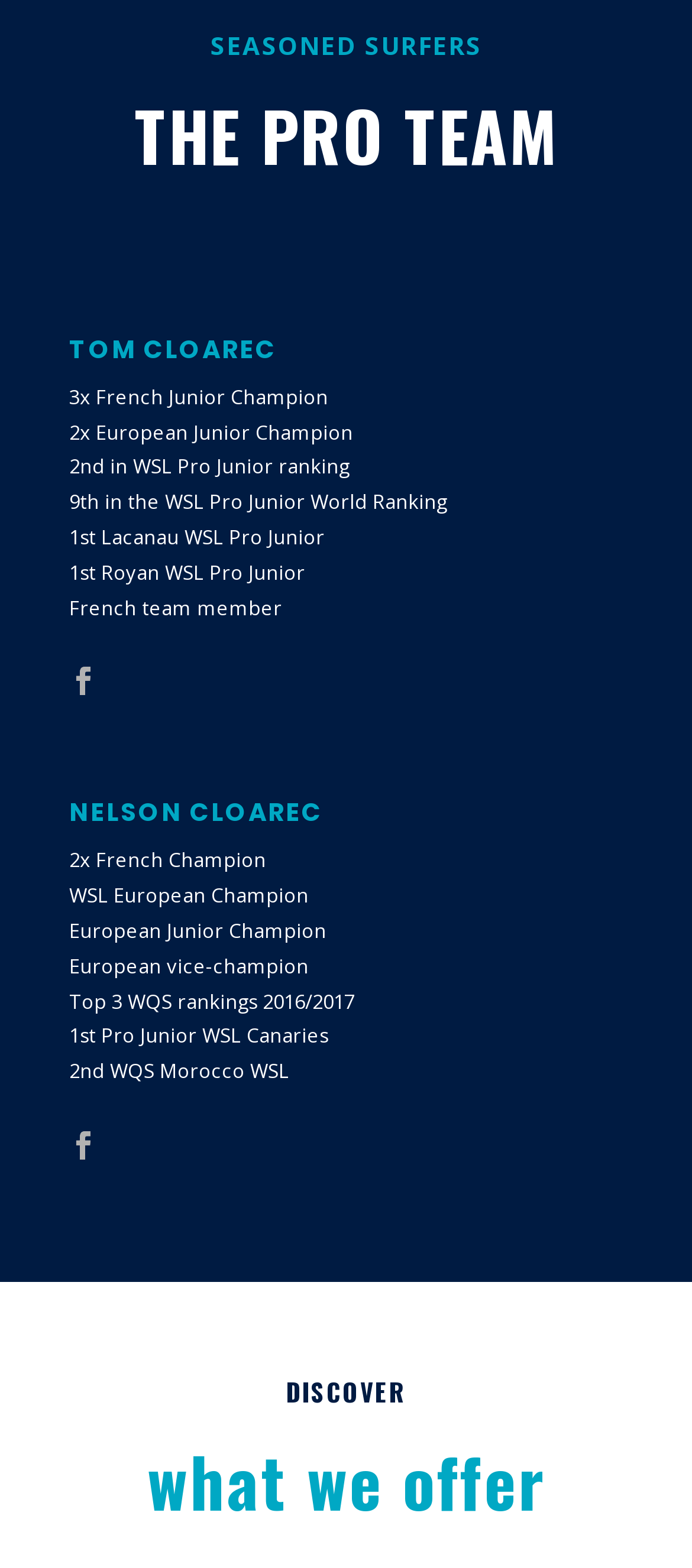Use a single word or phrase to respond to the question:
How many surfers are featured on this page?

2